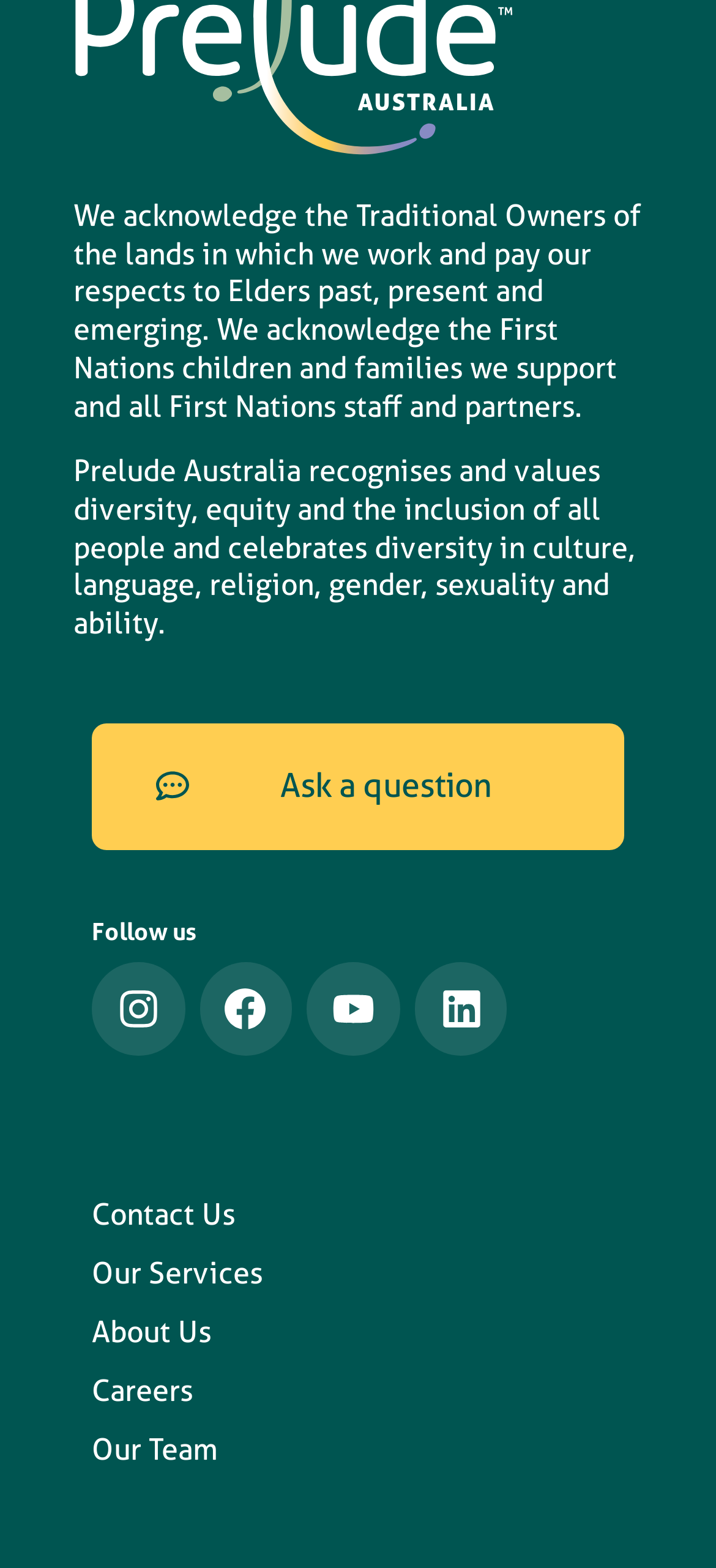Can you identify the bounding box coordinates of the clickable region needed to carry out this instruction: 'Explore Careers'? The coordinates should be four float numbers within the range of 0 to 1, stated as [left, top, right, bottom].

[0.128, 0.867, 0.872, 0.905]